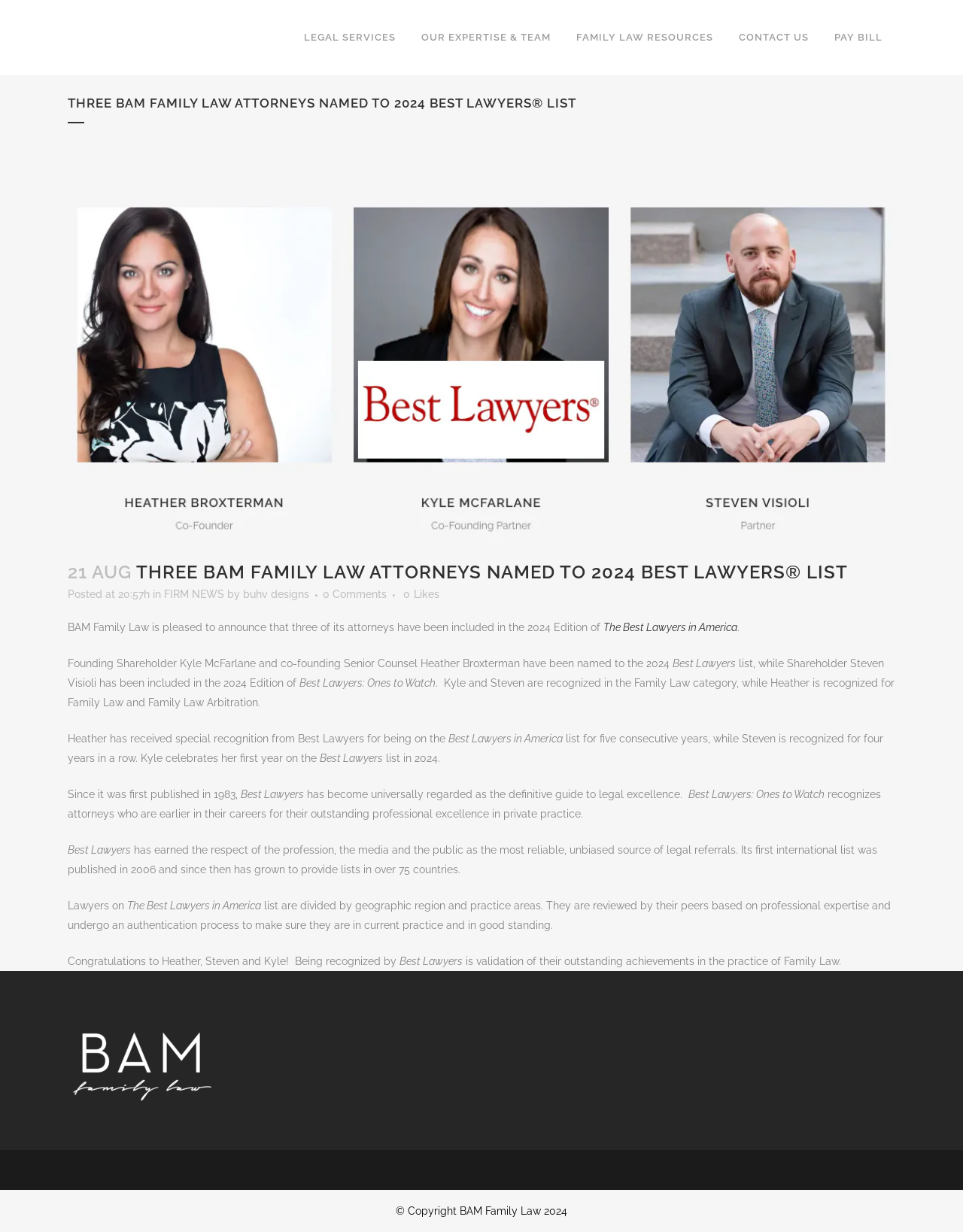What is the name of the law firm?
Look at the screenshot and give a one-word or phrase answer.

BAM Family Law